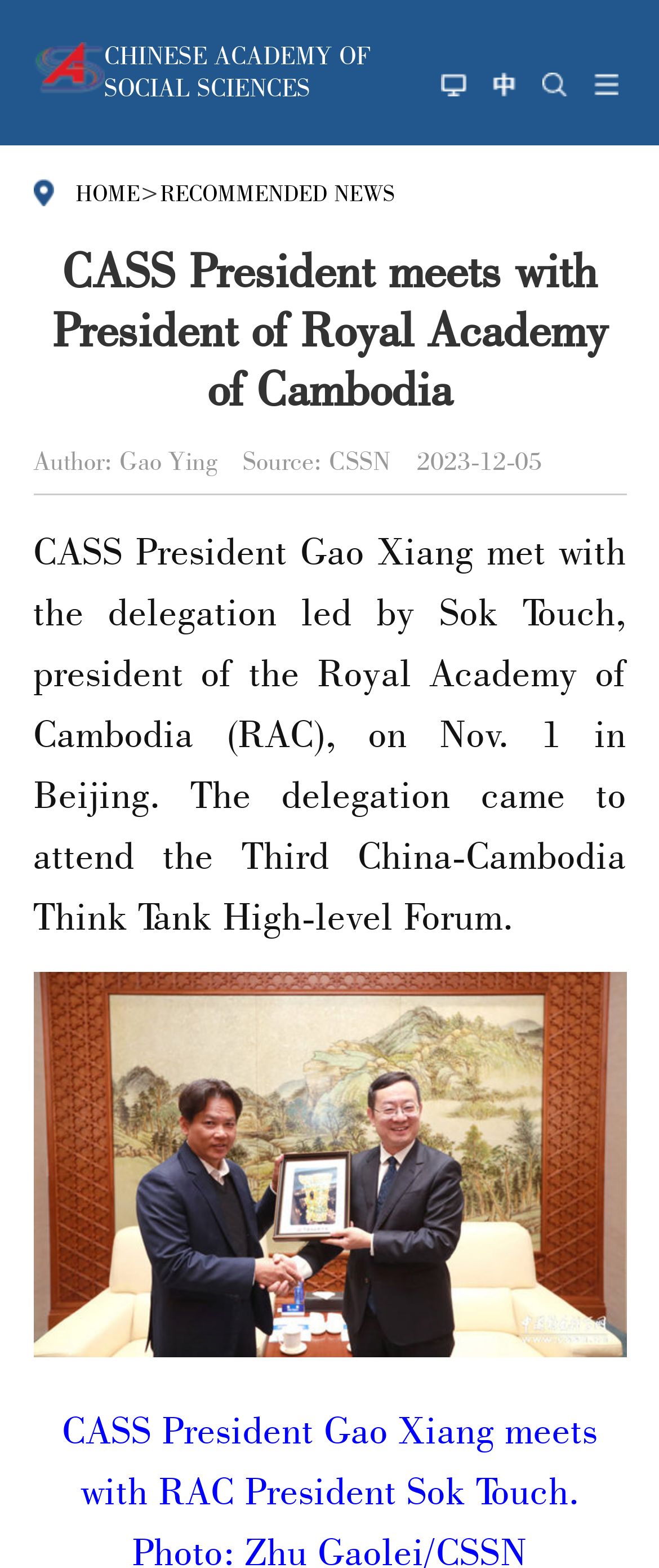Given the description RECOMMENDED NEWS, predict the bounding box coordinates of the UI element. Ensure the coordinates are in the format (top-left x, top-left y, bottom-right x, bottom-right y) and all values are between 0 and 1.

[0.242, 0.114, 0.599, 0.132]